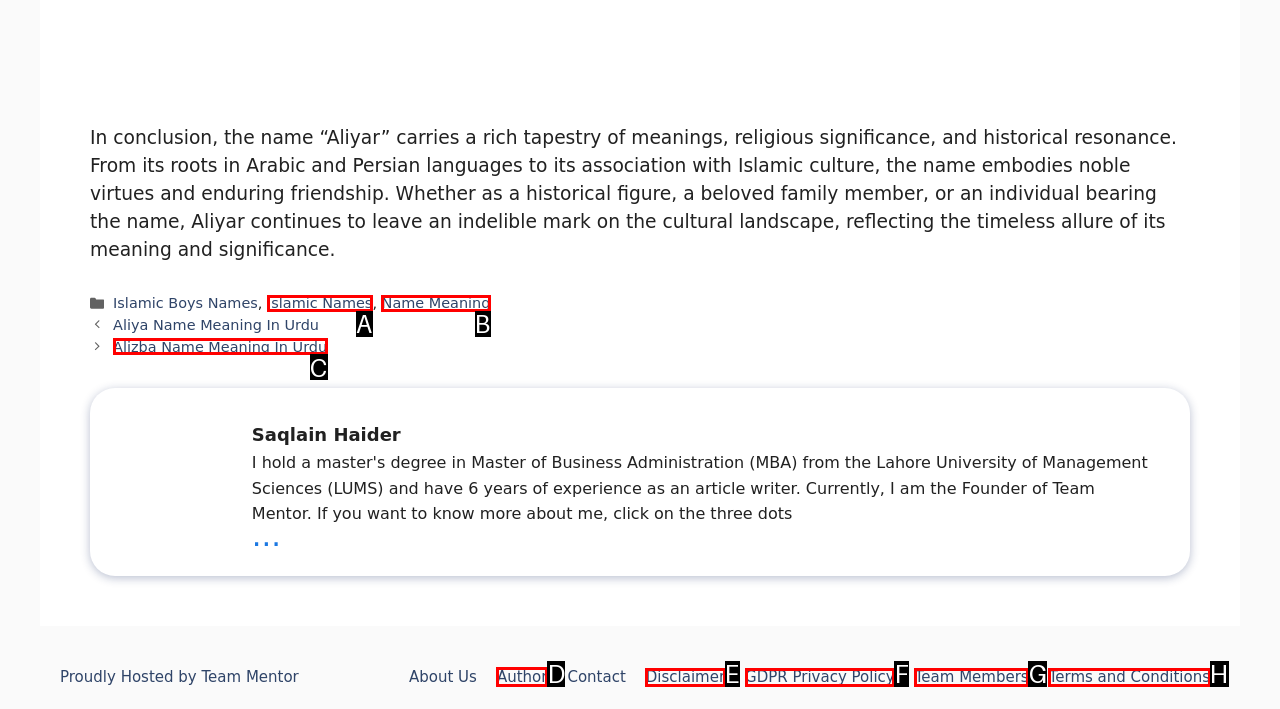What letter corresponds to the UI element to complete this task: View the author's profile
Answer directly with the letter.

D